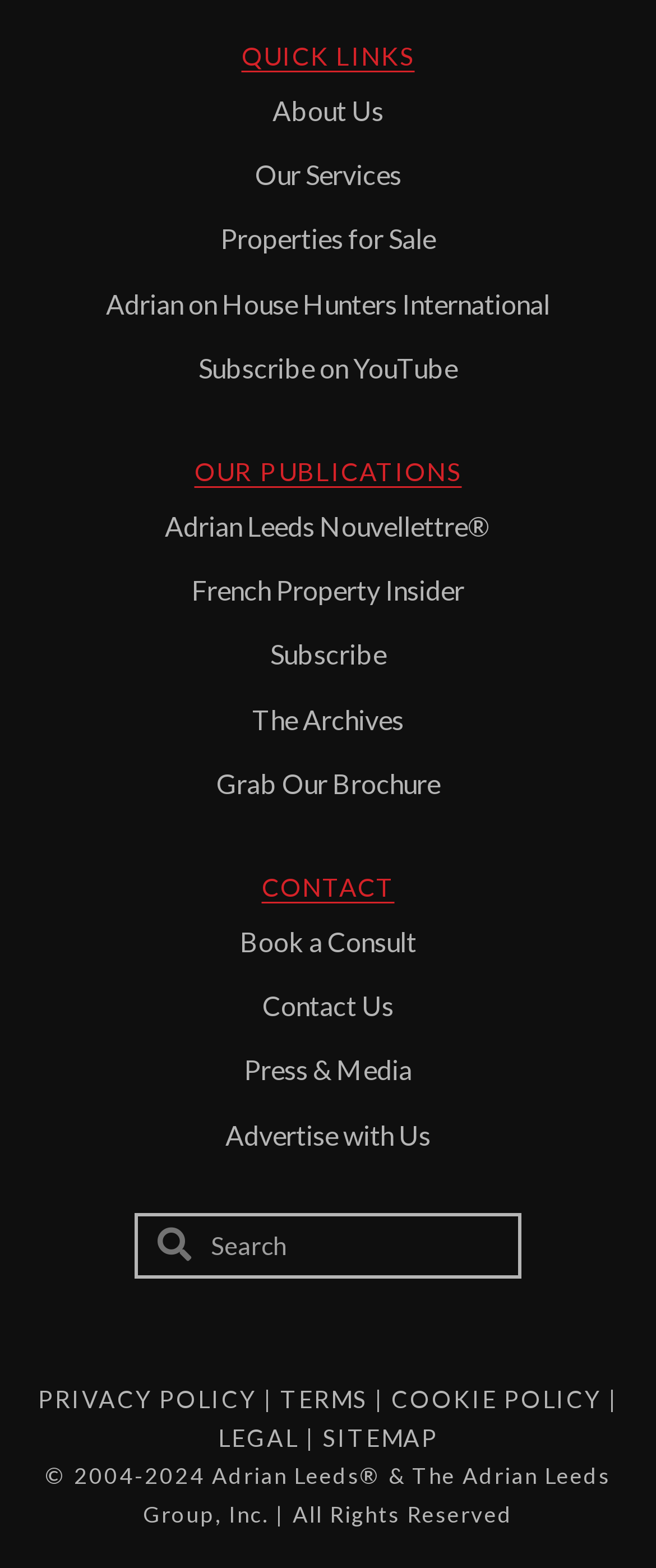What type of publications are mentioned on the webpage?
Based on the screenshot, answer the question with a single word or phrase.

Newsletters and Brochures